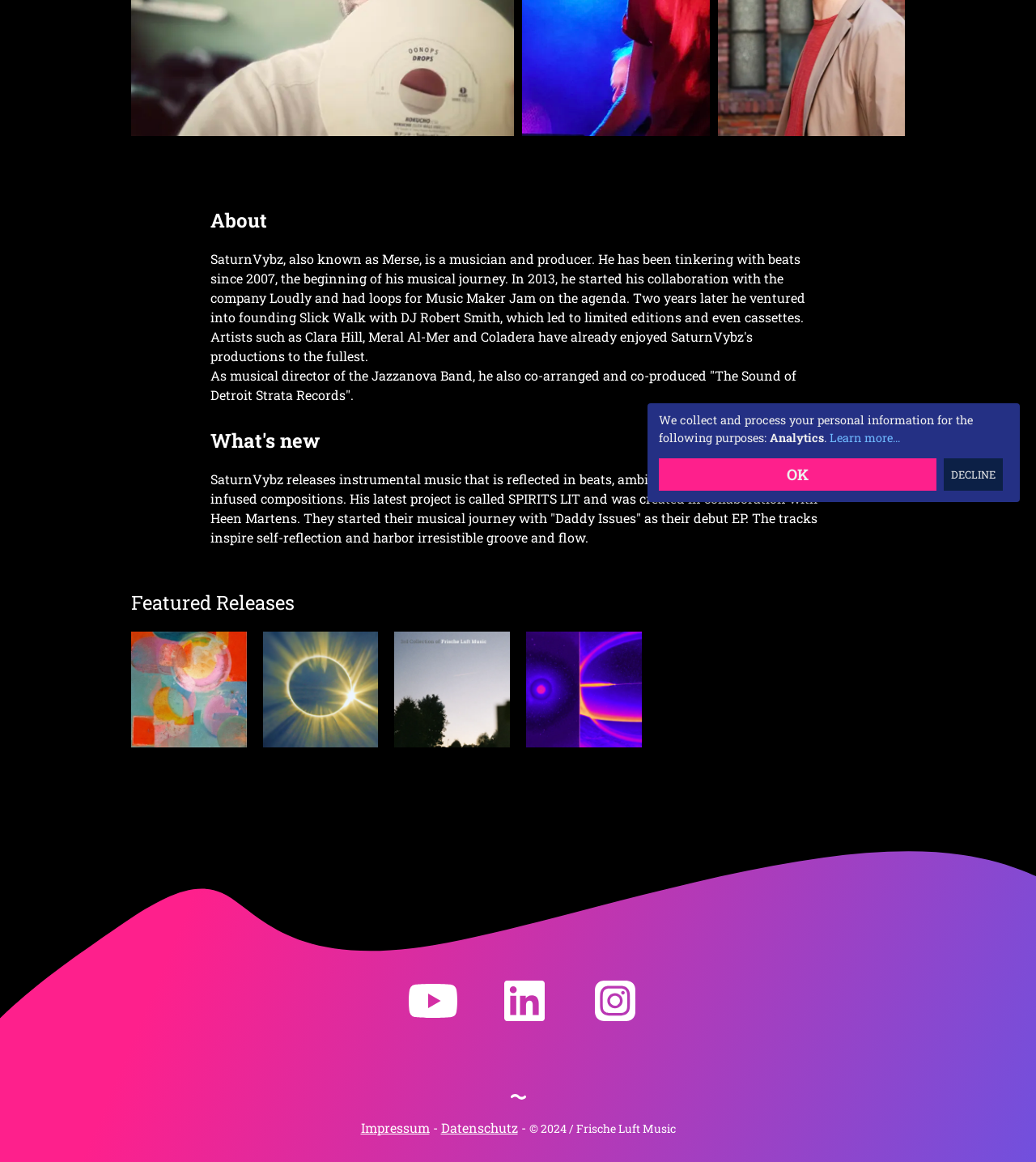Based on the provided description, "SaturnVybz", find the bounding box of the corresponding UI element in the screenshot.

[0.508, 0.544, 0.619, 0.643]